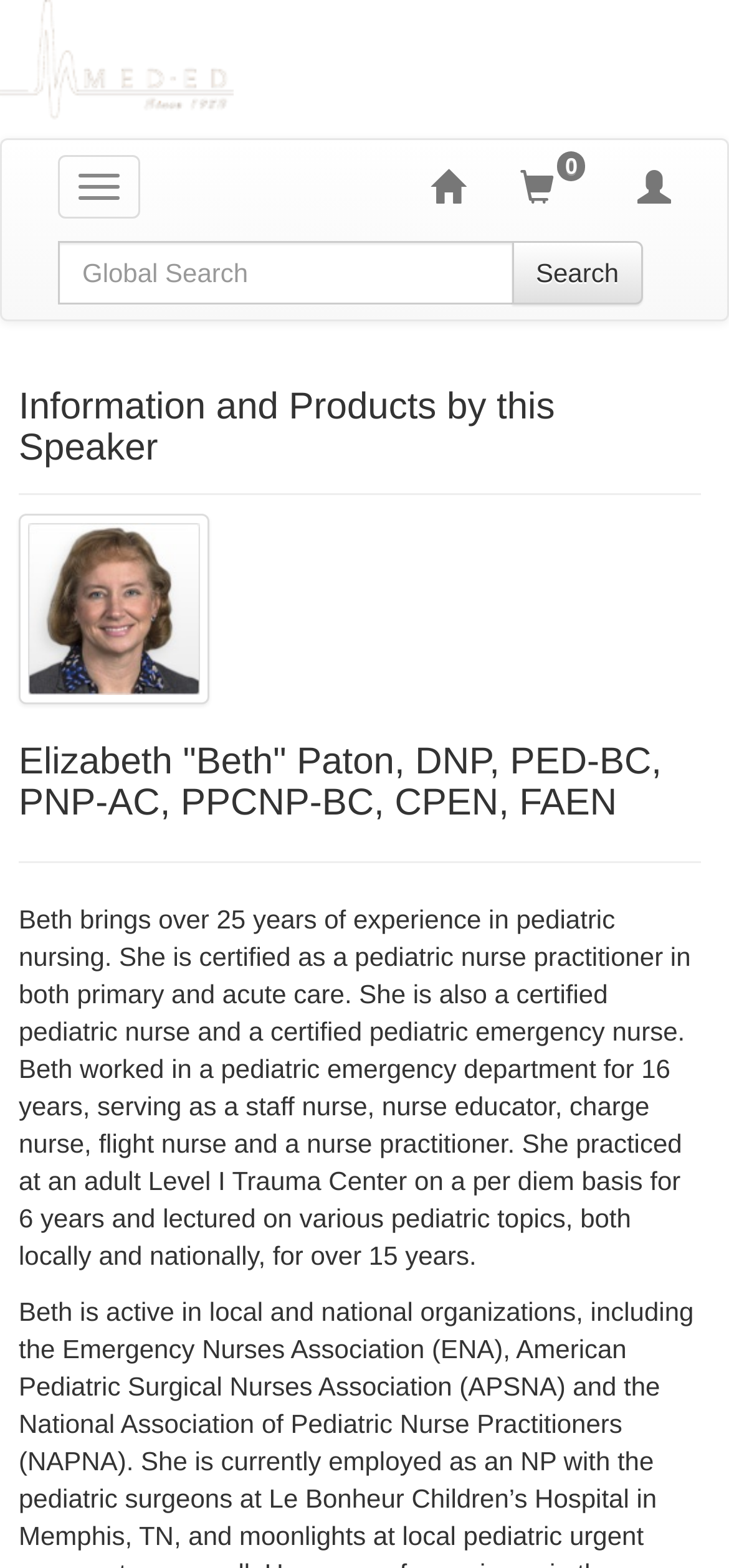Create an elaborate caption that covers all aspects of the webpage.

The webpage is about Elizabeth "Beth" Paton, a speaker who offers products and seminars related to pediatric nursing. At the top left corner, there is a company logo image. Next to it, there is a toggle navigation button. On the top right side, there are three links: "Home", "Shopping Cart", and "My Account". Below these links, there is a search bar with a textbox and a "Search" button.

Below the search bar, there is a heading that reads "Information and Products by this Speaker". Underneath this heading, there is another heading that displays Beth's full name and credentials. A horizontal separator line follows this heading.

The main content of the page is a paragraph of text that describes Beth's experience and qualifications in pediatric nursing. She has over 25 years of experience and is certified in various areas, including pediatric nurse practitioner and pediatric emergency nurse. The text also mentions her work experience in a pediatric emergency department and her lecturing experience on pediatric topics.